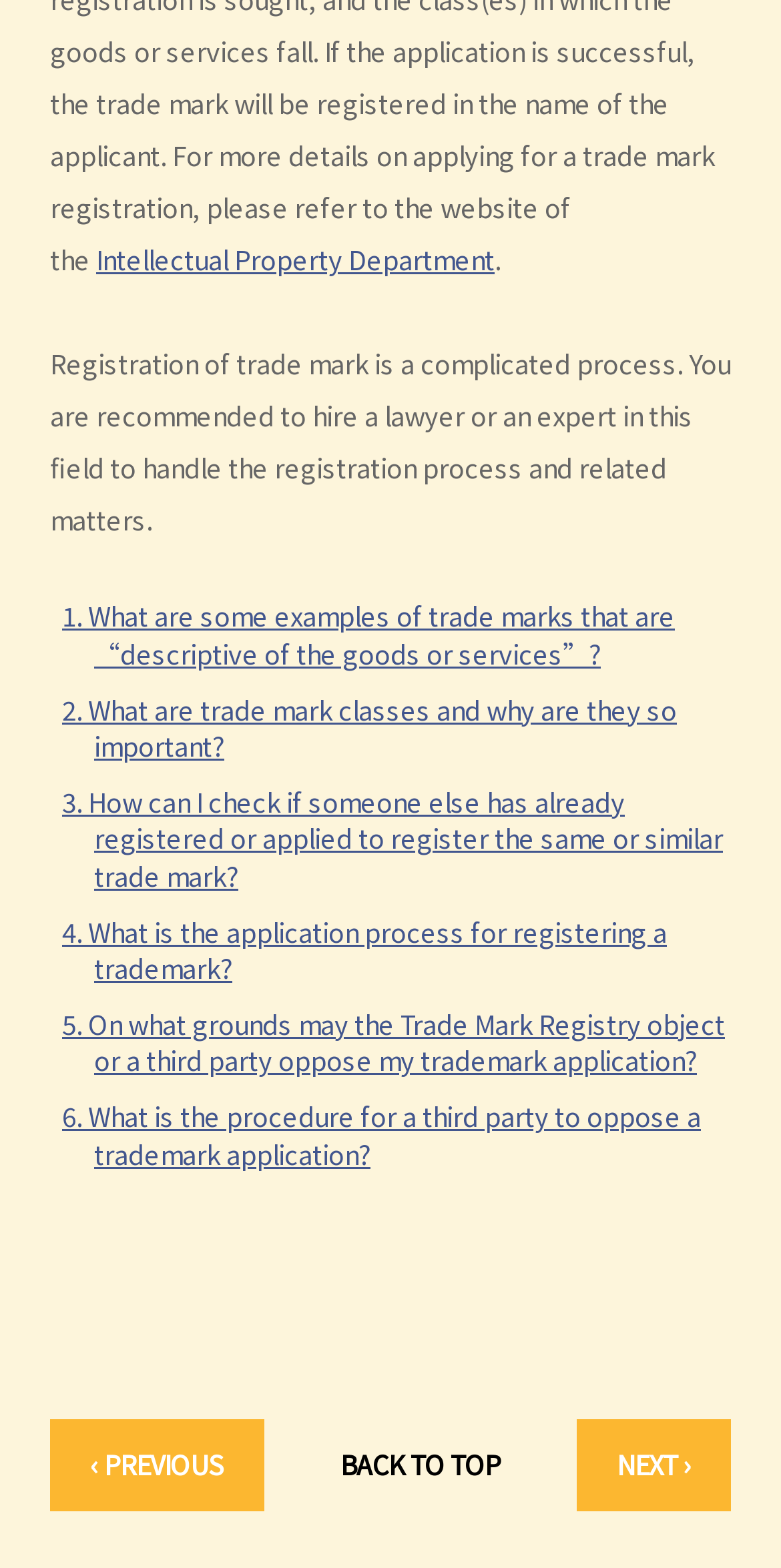Respond concisely with one word or phrase to the following query:
What is recommended for handling trade mark registration process?

Hire a lawyer or expert